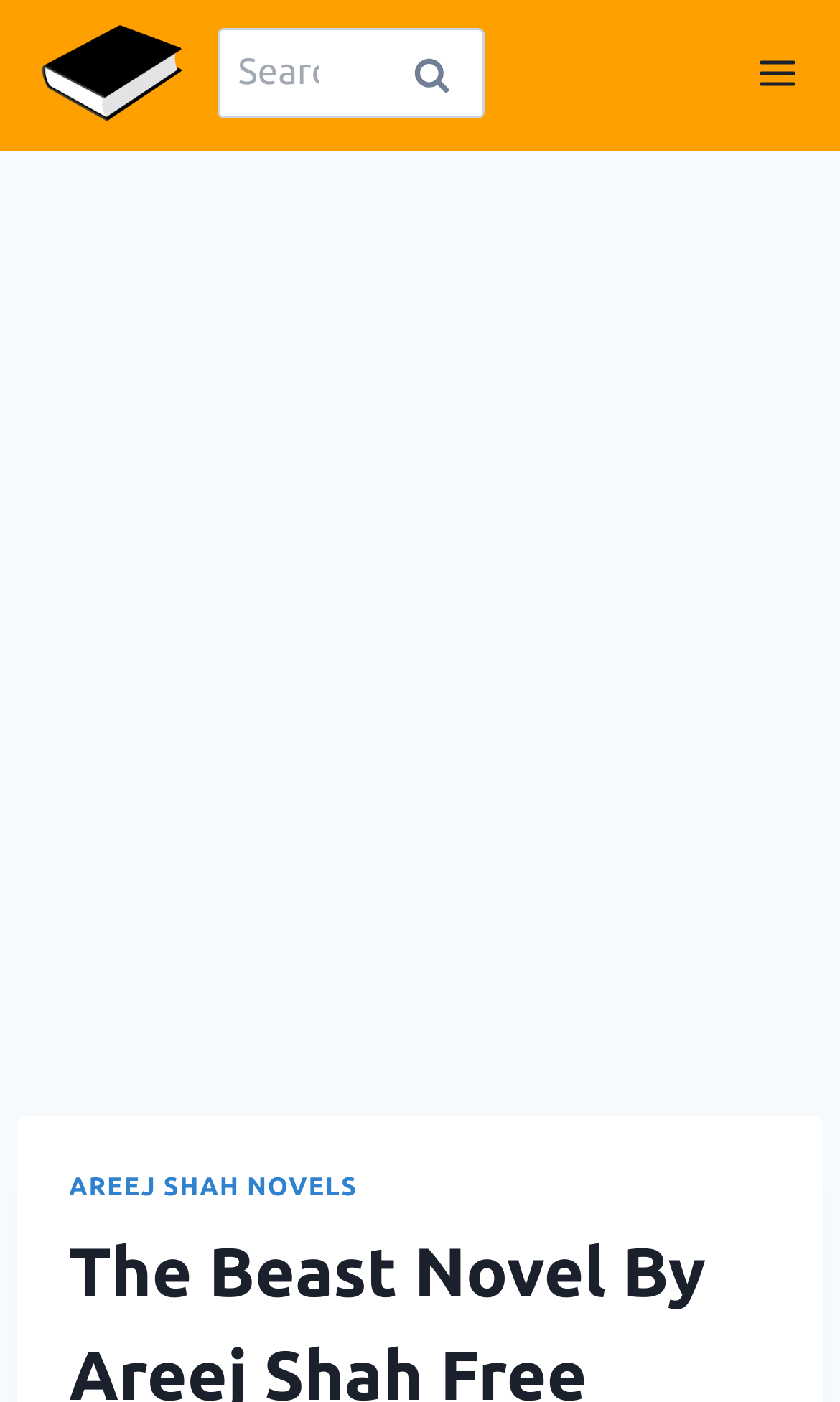Identify the bounding box coordinates for the UI element described as follows: parent_node: Search for: value="Search". Use the format (top-left x, top-left y, bottom-right x, bottom-right y) and ensure all values are floating point numbers between 0 and 1.

[0.449, 0.019, 0.577, 0.085]